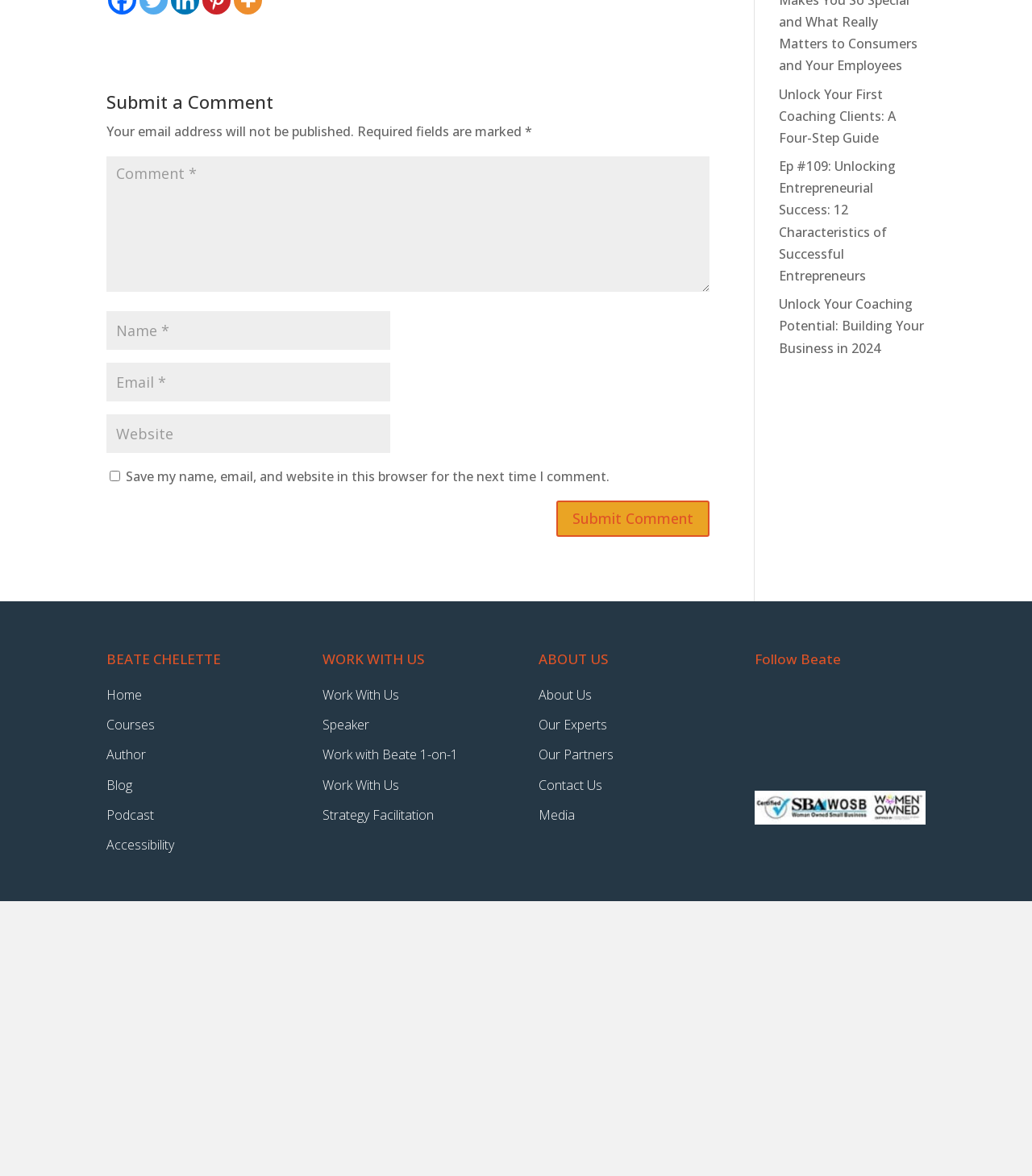Please answer the following question using a single word or phrase: 
How many links are there in the webpage?

14